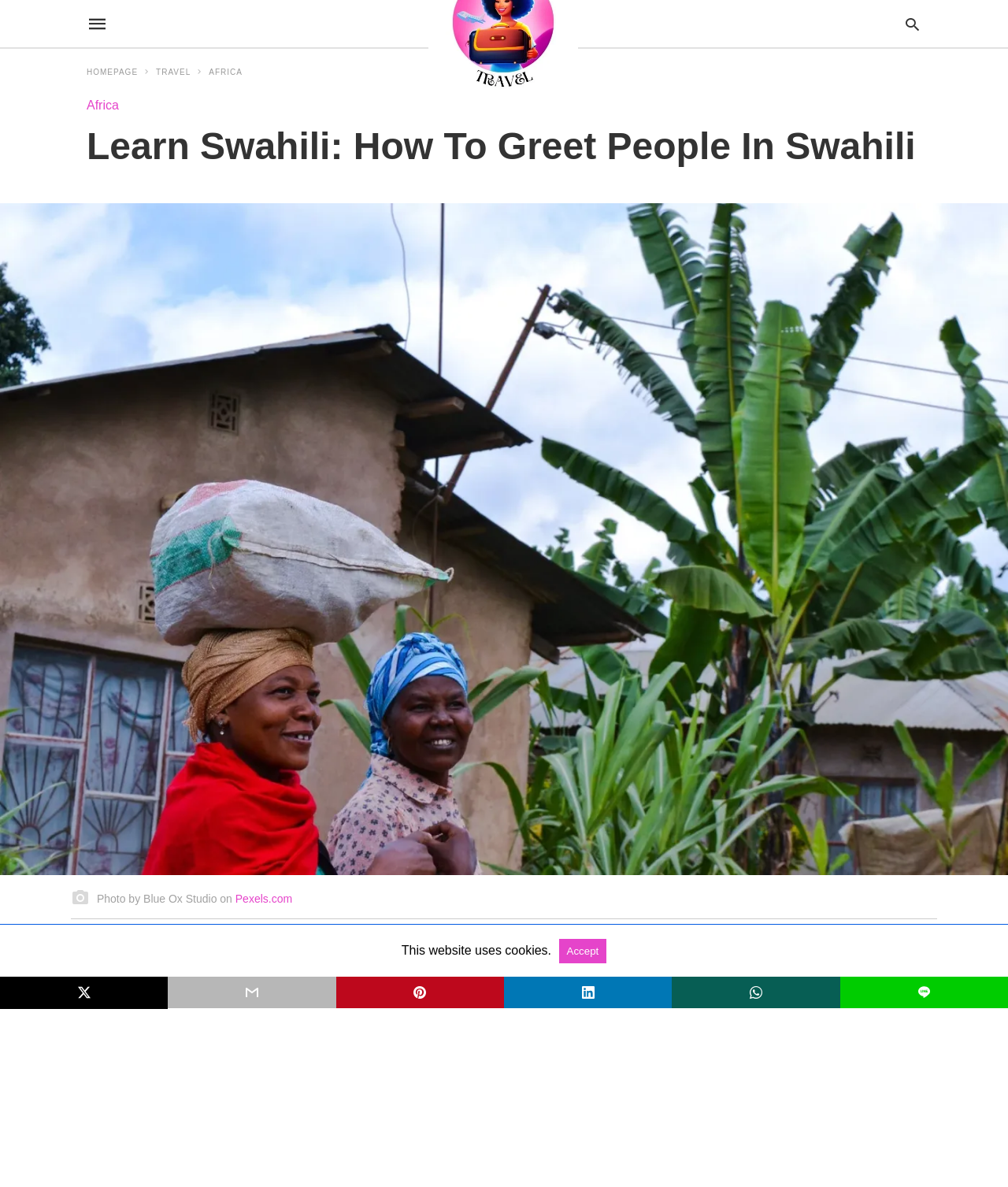Locate the bounding box coordinates for the element described below: "Accept". The coordinates must be four float values between 0 and 1, formatted as [left, top, right, bottom].

[0.554, 0.791, 0.602, 0.812]